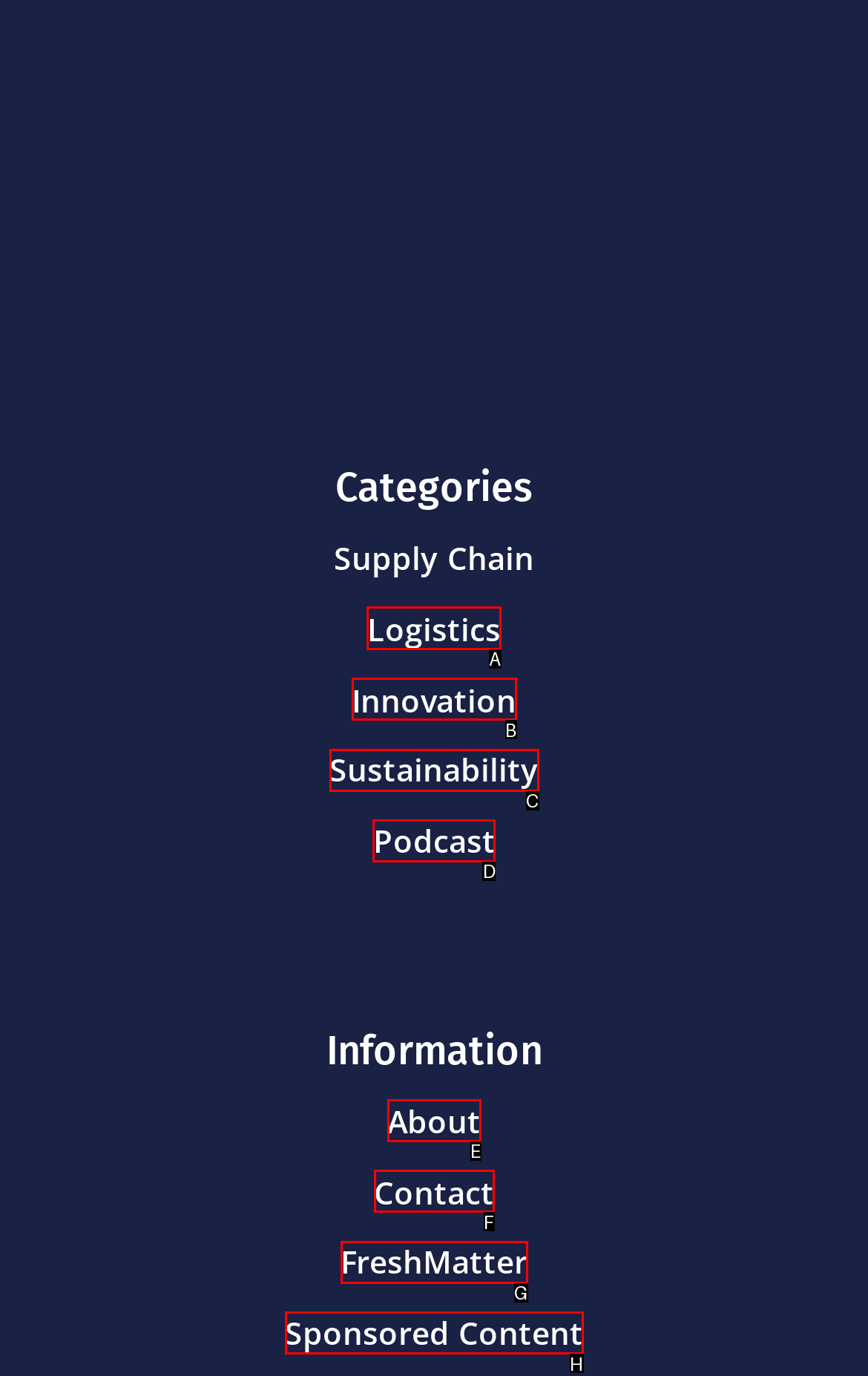For the task: Go to About Us page, specify the letter of the option that should be clicked. Answer with the letter only.

None